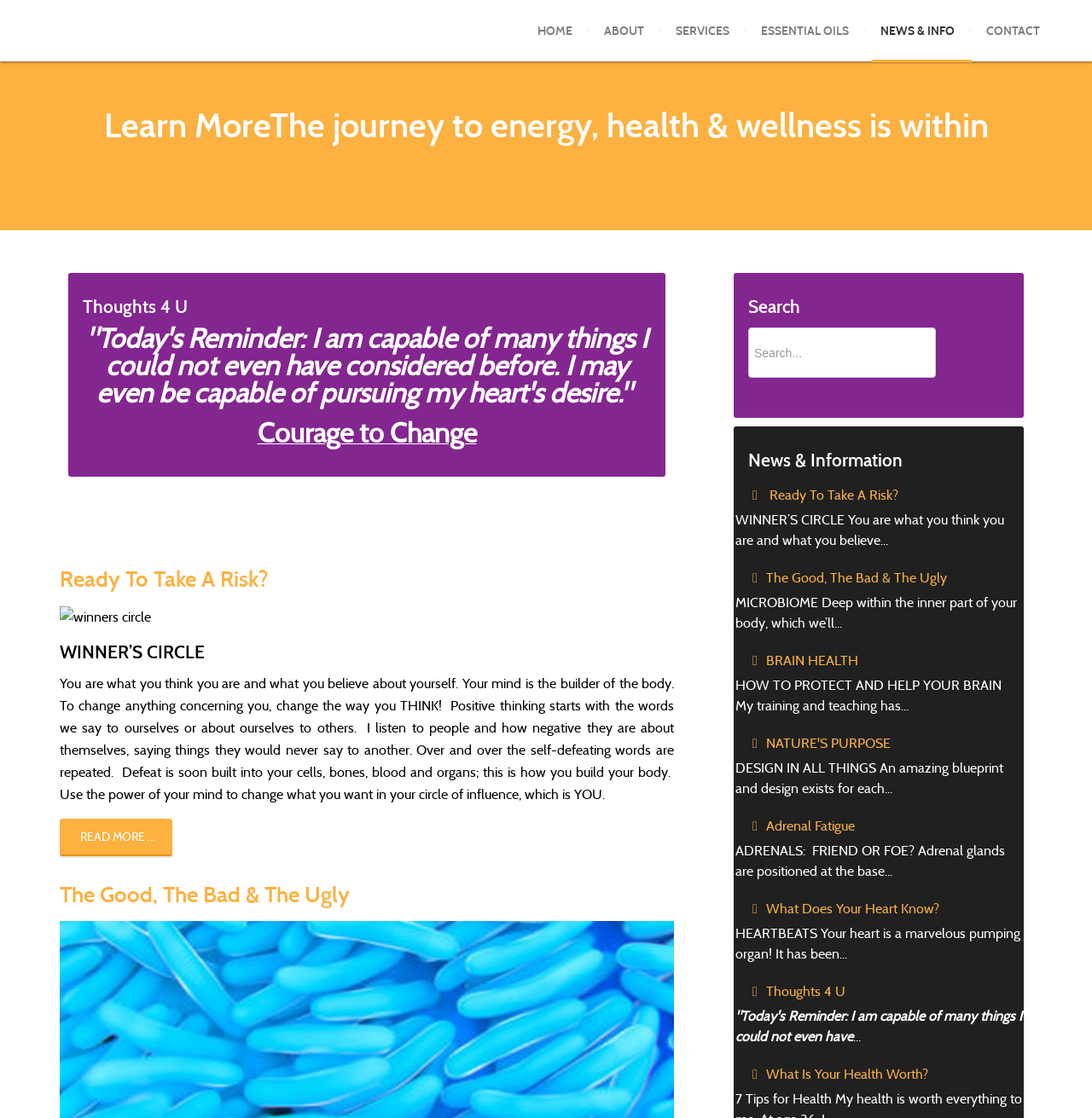Specify the bounding box coordinates of the element's area that should be clicked to execute the given instruction: "Learn more about The Good, The Bad & The Ugly". The coordinates should be four float numbers between 0 and 1, i.e., [left, top, right, bottom].

[0.055, 0.788, 0.32, 0.812]